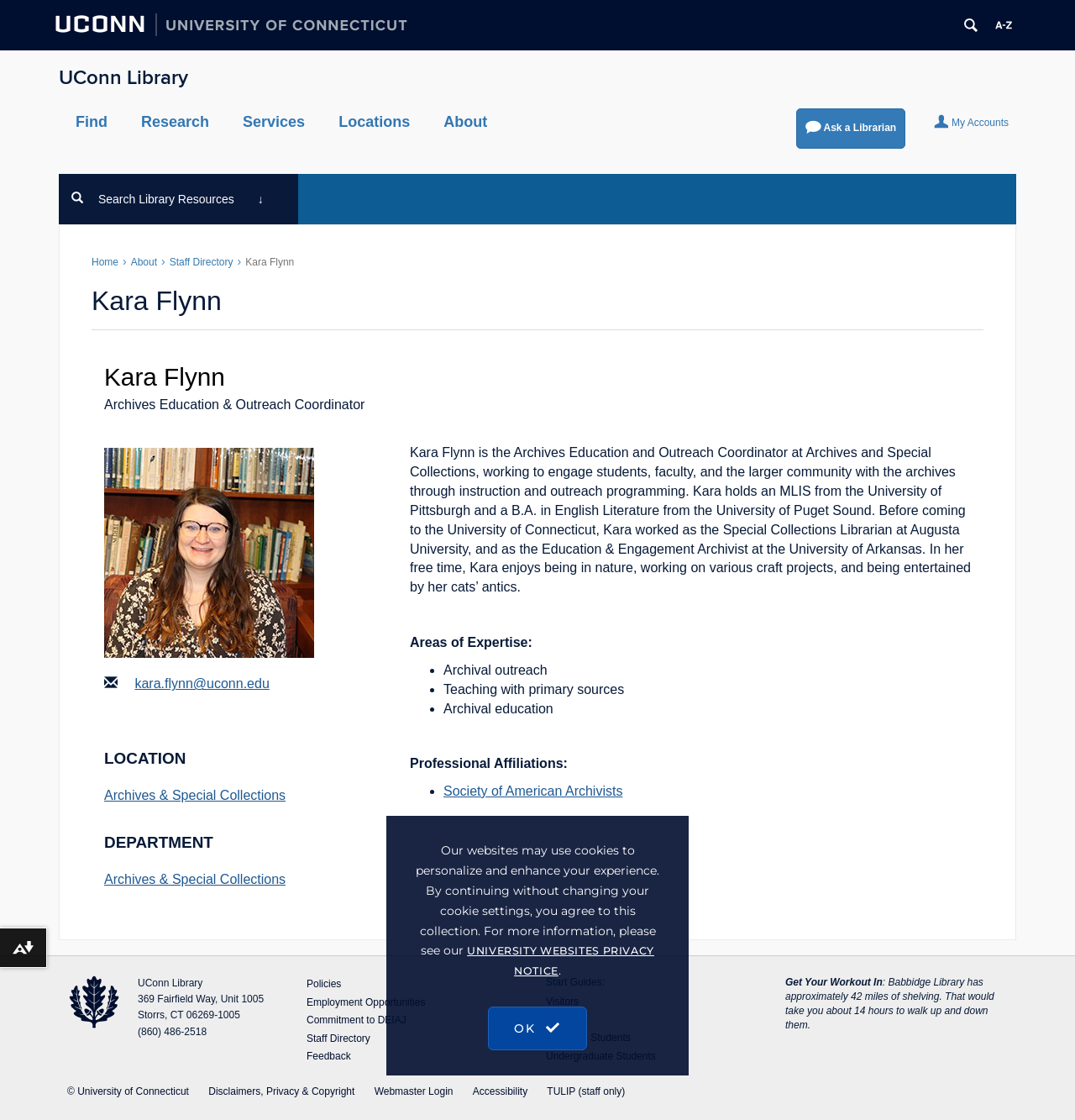Can you find the bounding box coordinates for the element that needs to be clicked to execute this instruction: "Enter your comment"? The coordinates should be given as four float numbers between 0 and 1, i.e., [left, top, right, bottom].

None